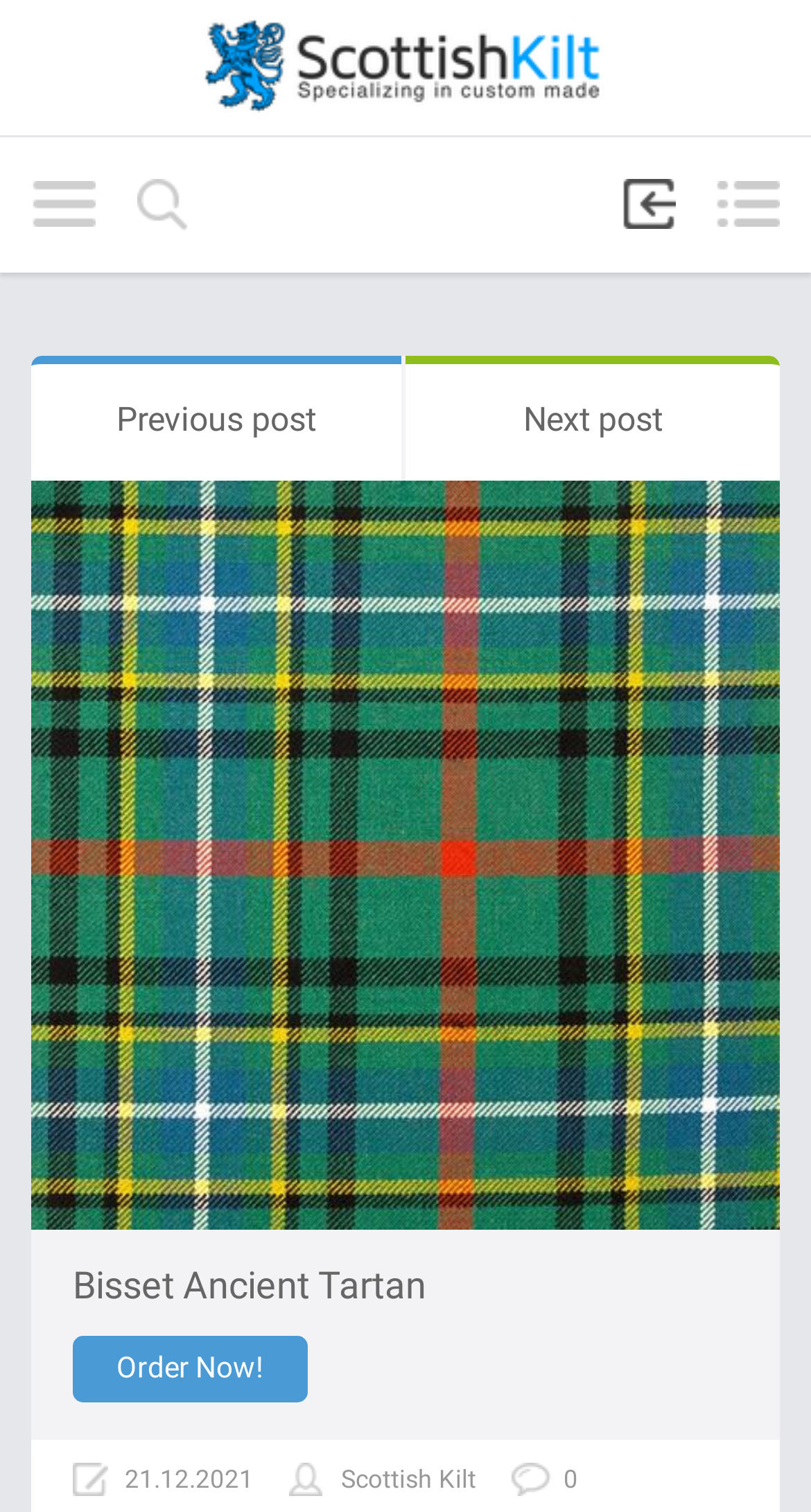Provide the bounding box coordinates of the area you need to click to execute the following instruction: "Click on Categories".

[0.038, 0.12, 0.118, 0.15]